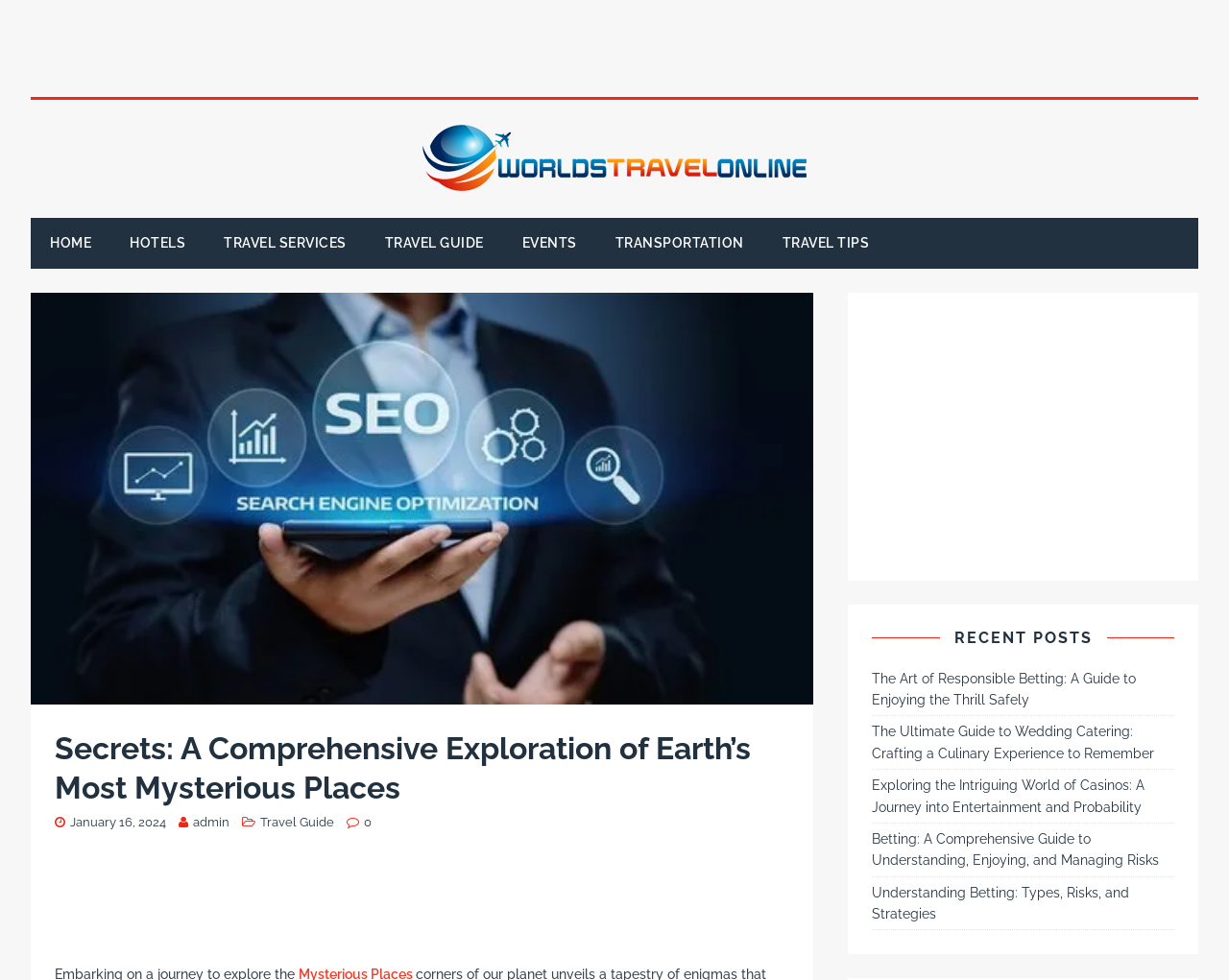Using the element description: "Travel Tips", determine the bounding box coordinates. The coordinates should be in the format [left, top, right, bottom], with values between 0 and 1.

[0.621, 0.223, 0.723, 0.274]